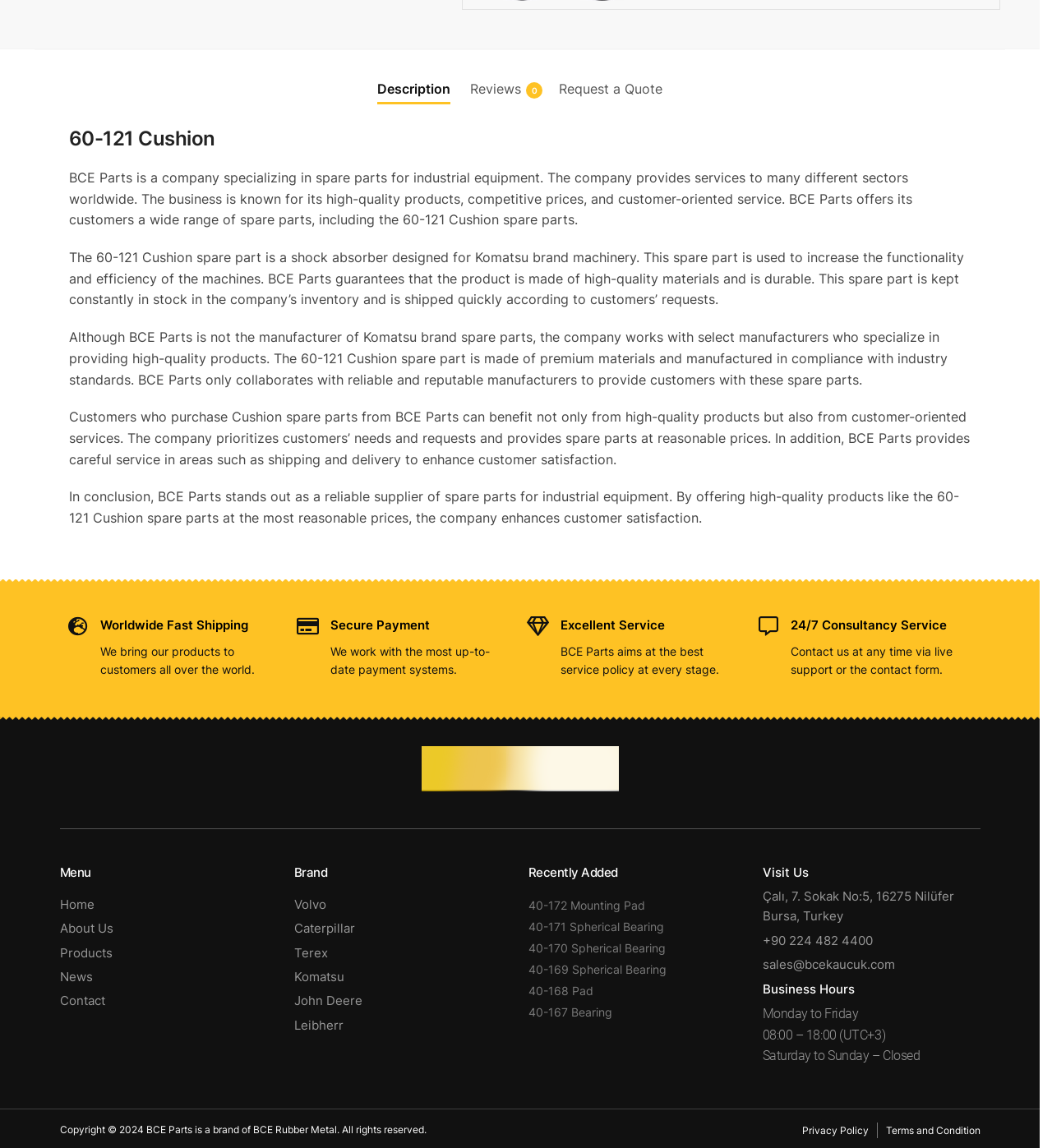Can you pinpoint the bounding box coordinates for the clickable element required for this instruction: "Click on the 'Description' tab"? The coordinates should be four float numbers between 0 and 1, i.e., [left, top, right, bottom].

[0.359, 0.041, 0.428, 0.086]